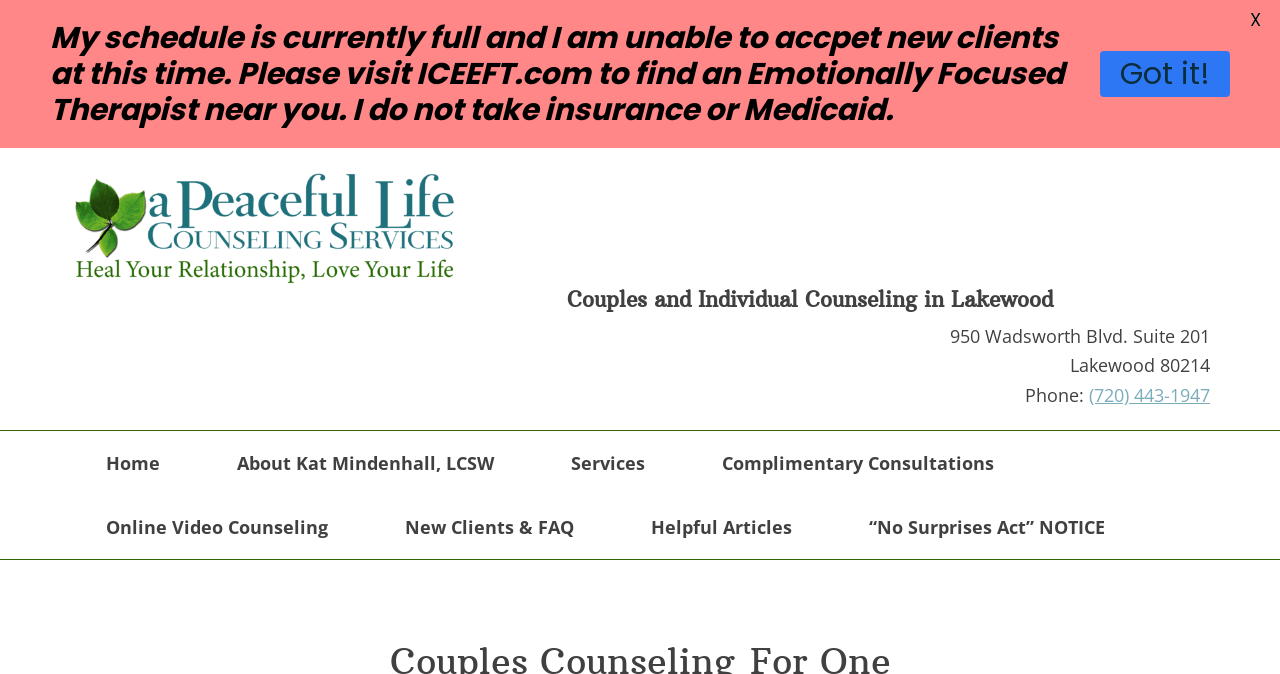What is the zip code of the counseling service?
Answer briefly with a single word or phrase based on the image.

80214